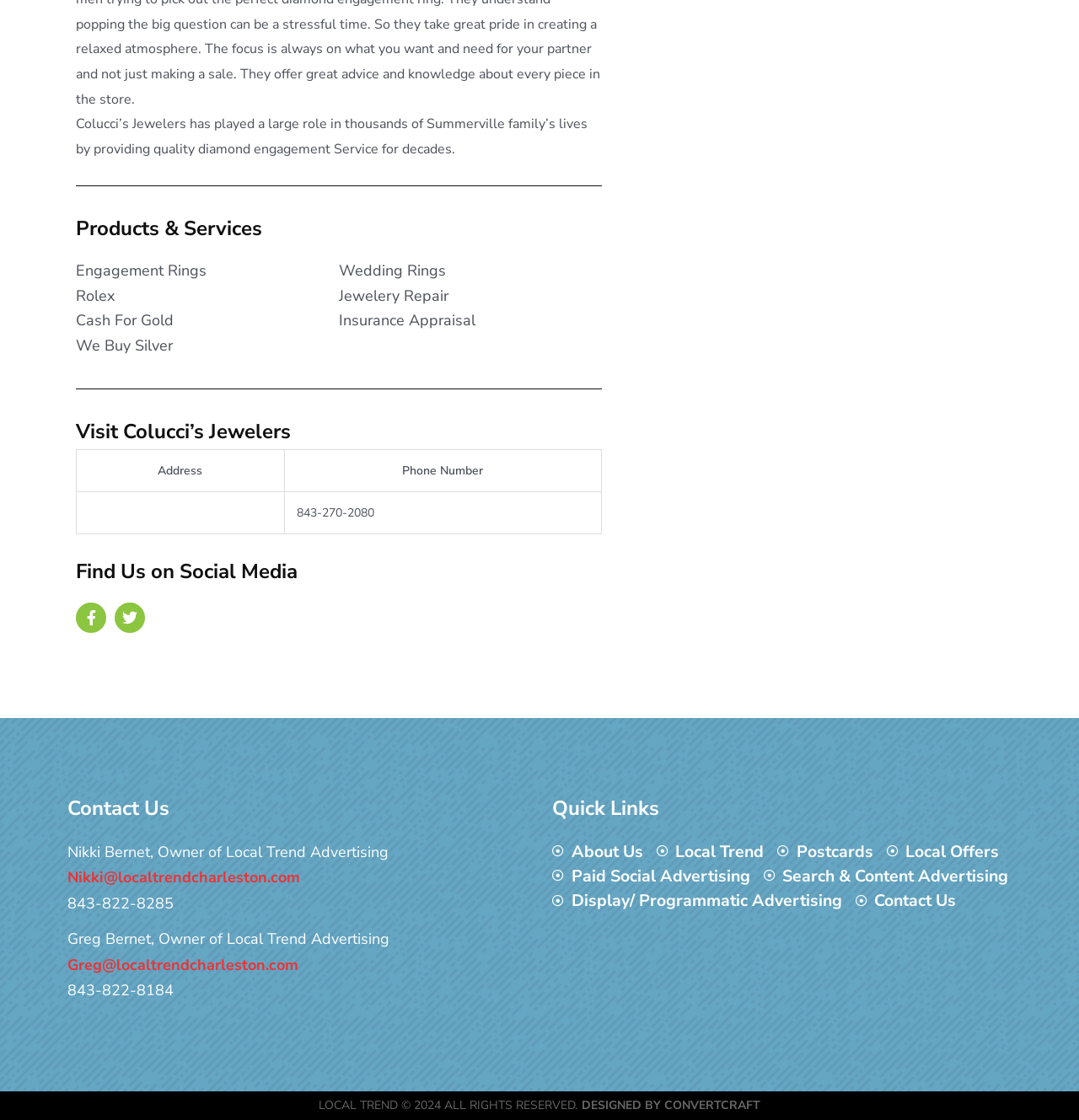What is the purpose of the 'Quick Links' section?
Based on the image, answer the question with a single word or brief phrase.

Provide quick access to related pages